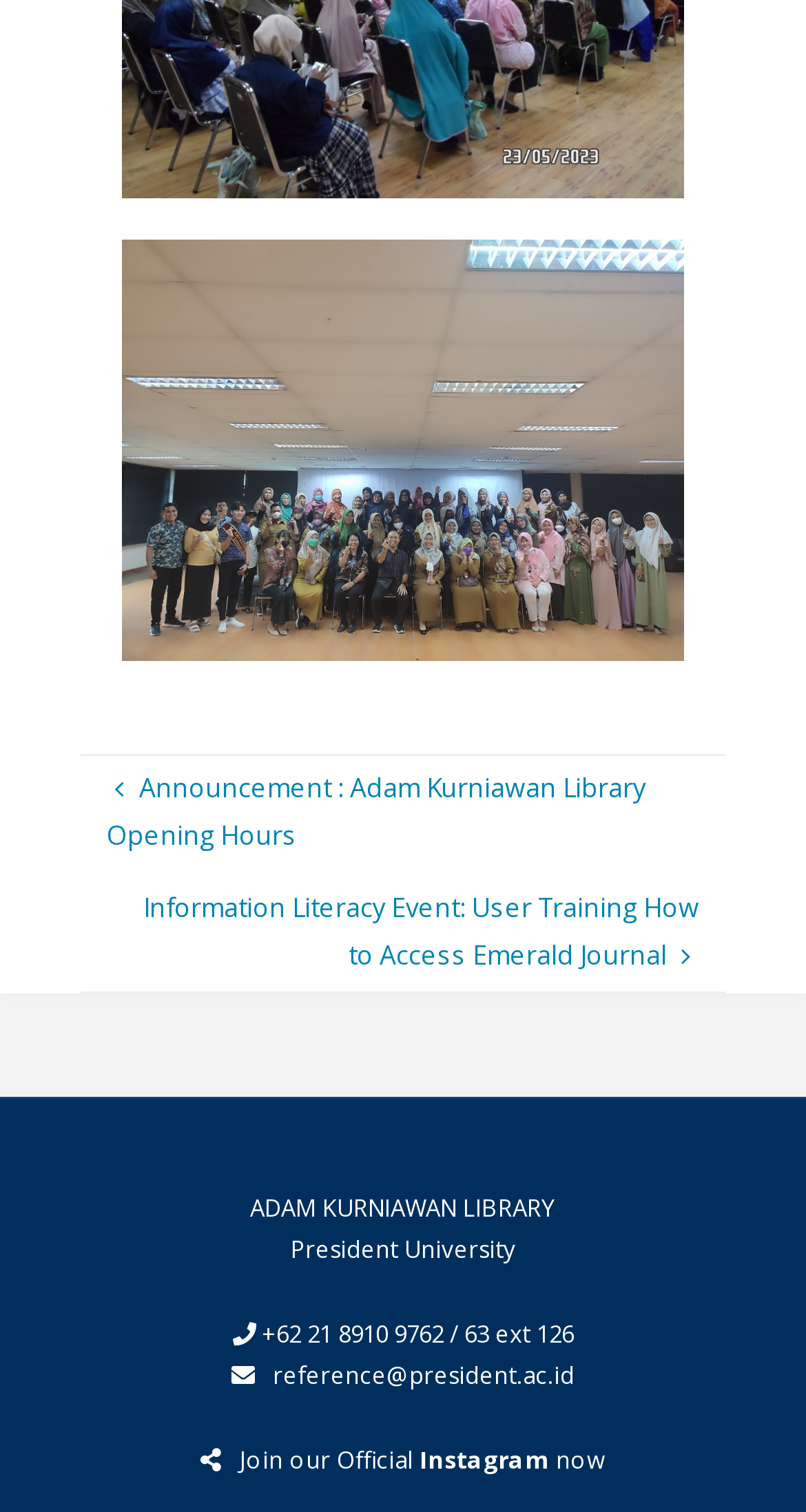What is the name of the university?
Refer to the image and offer an in-depth and detailed answer to the question.

The name of the university can be found in the link element with the text 'President University' at coordinates [0.36, 0.816, 0.64, 0.836].